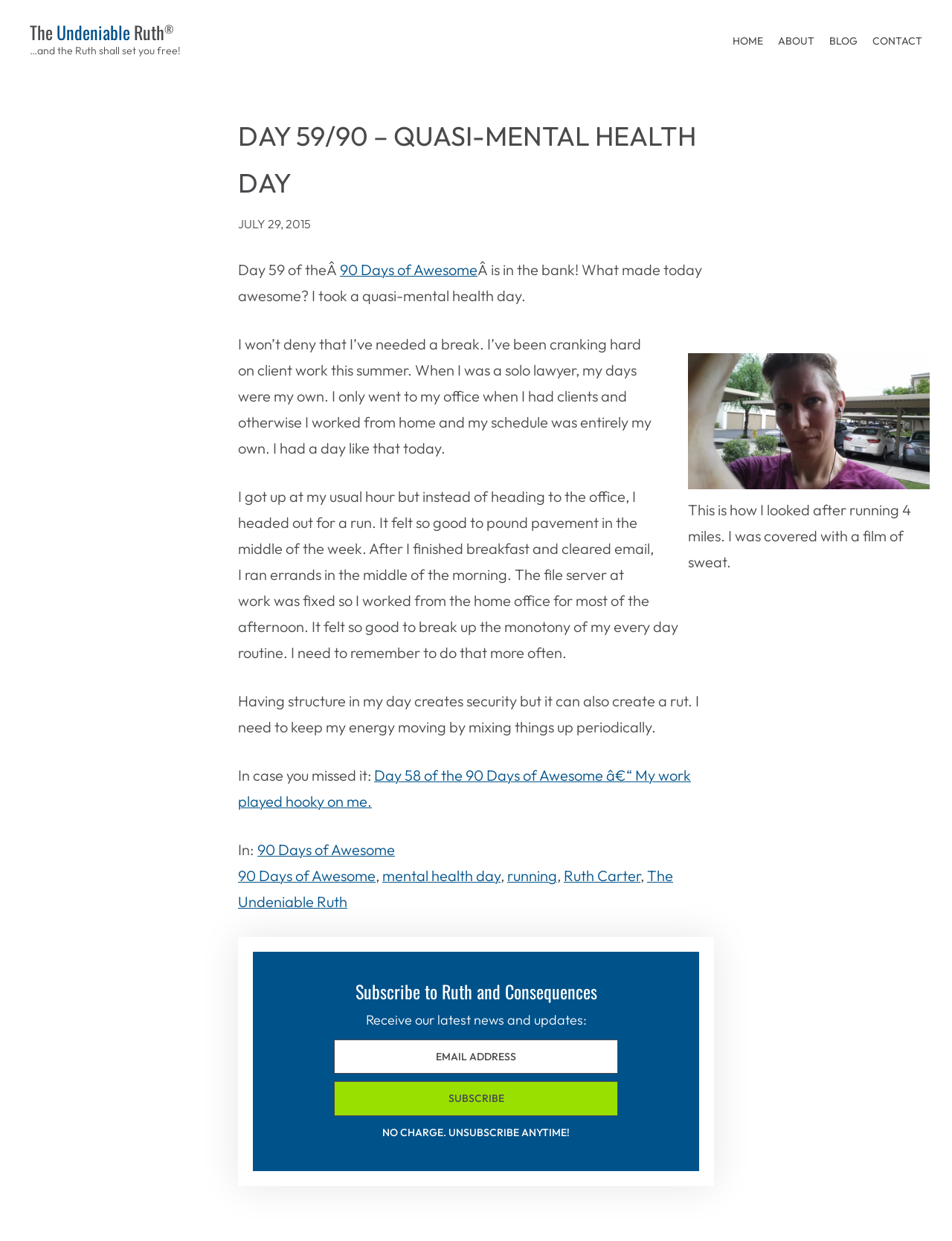Show the bounding box coordinates for the element that needs to be clicked to execute the following instruction: "Sort messages by date". Provide the coordinates in the form of four float numbers between 0 and 1, i.e., [left, top, right, bottom].

None